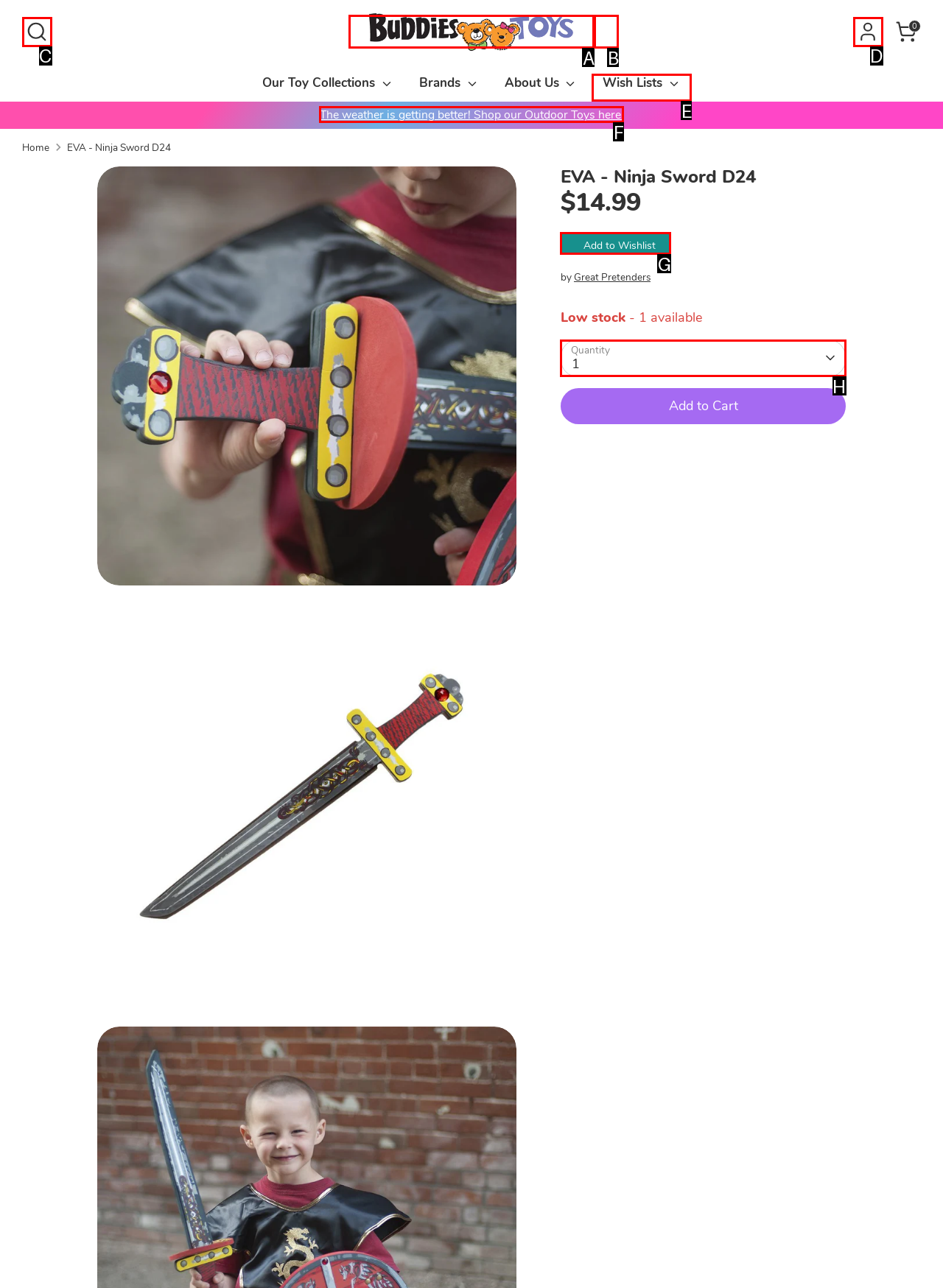Based on the given description: Add to Wishlist, determine which HTML element is the best match. Respond with the letter of the chosen option.

G